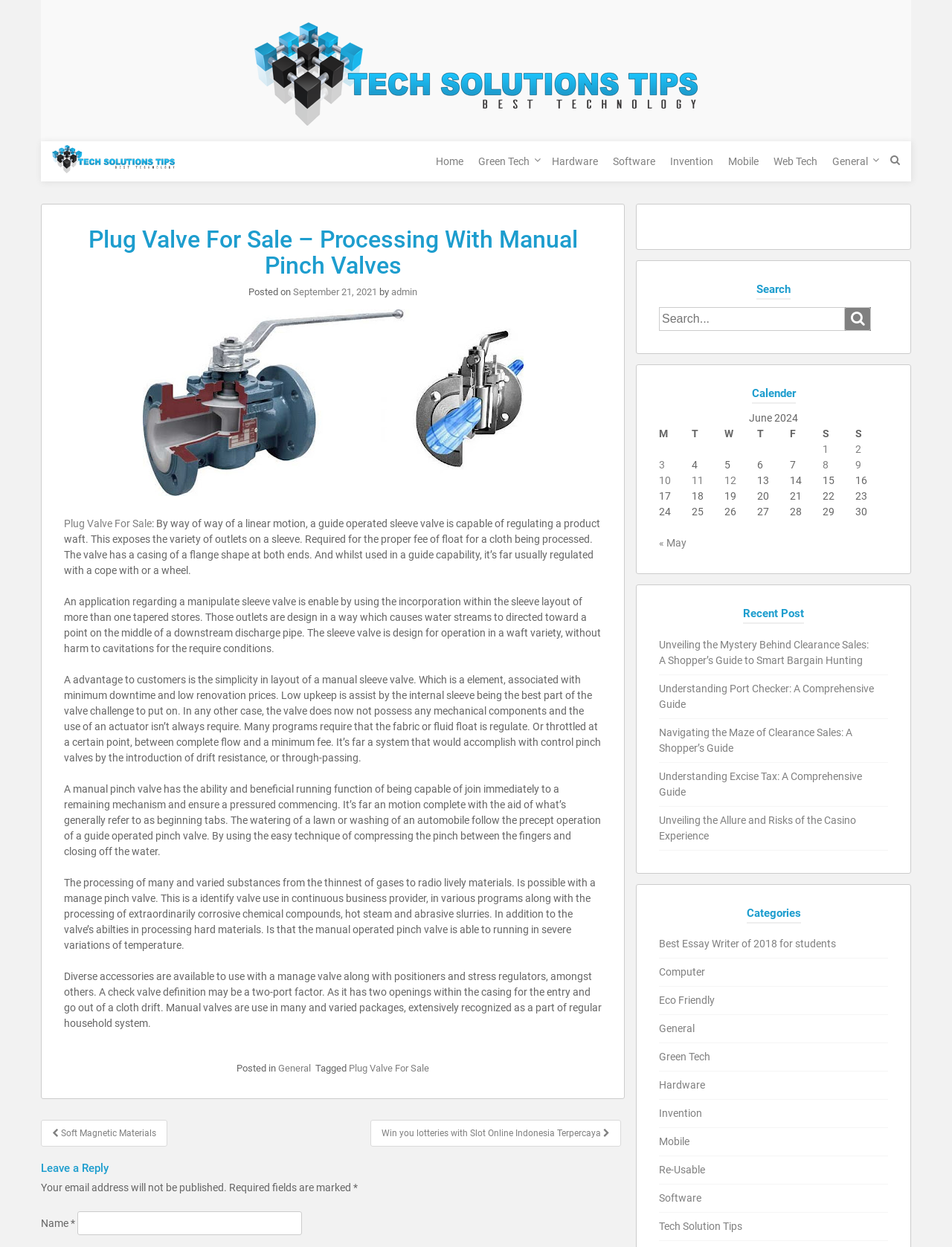Please give the bounding box coordinates of the area that should be clicked to fulfill the following instruction: "View the 'Plug Valve For Sale' post". The coordinates should be in the format of four float numbers from 0 to 1, i.e., [left, top, right, bottom].

[0.067, 0.415, 0.159, 0.424]